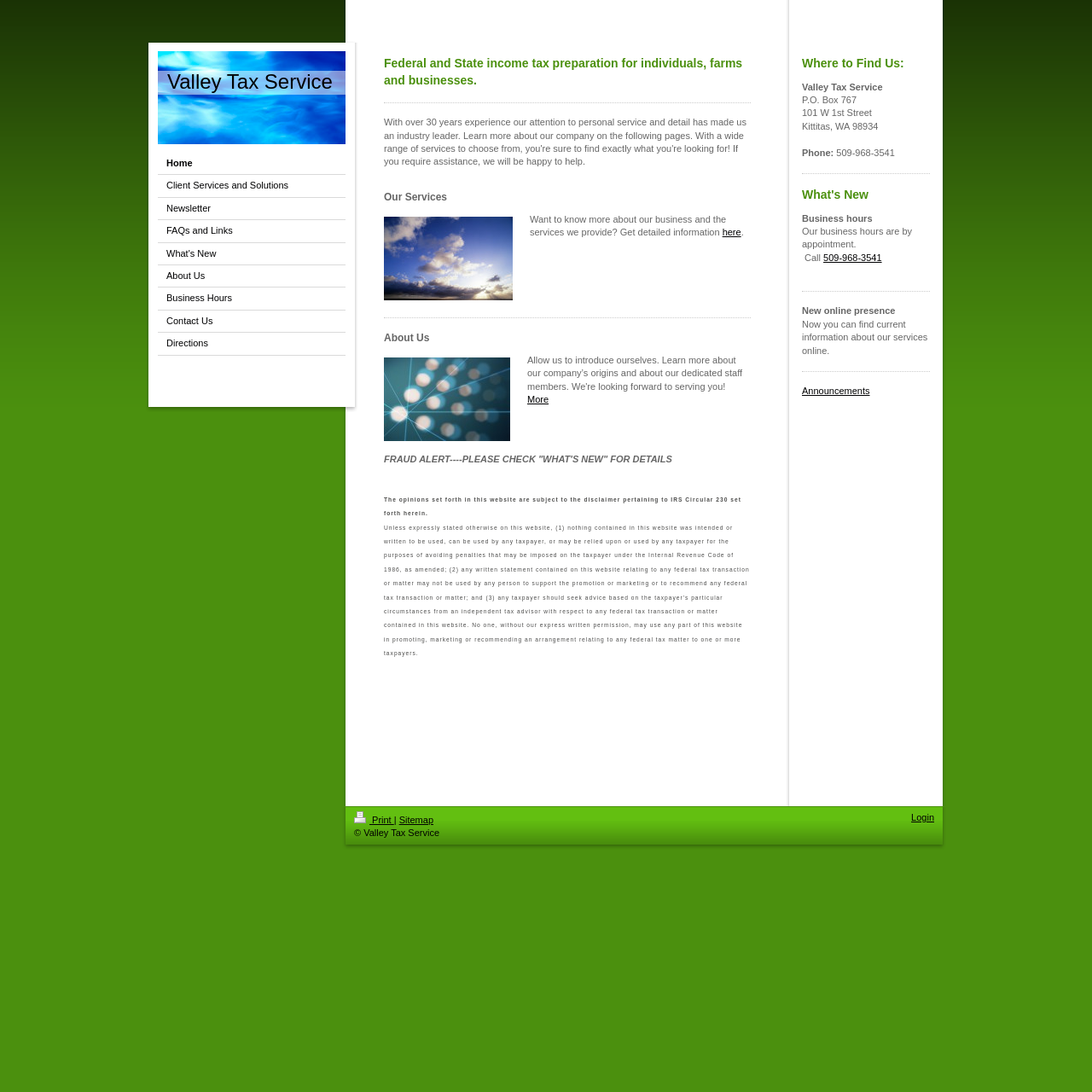Find the bounding box coordinates of the element to click in order to complete the given instruction: "Visit the ECU Facebook page."

None